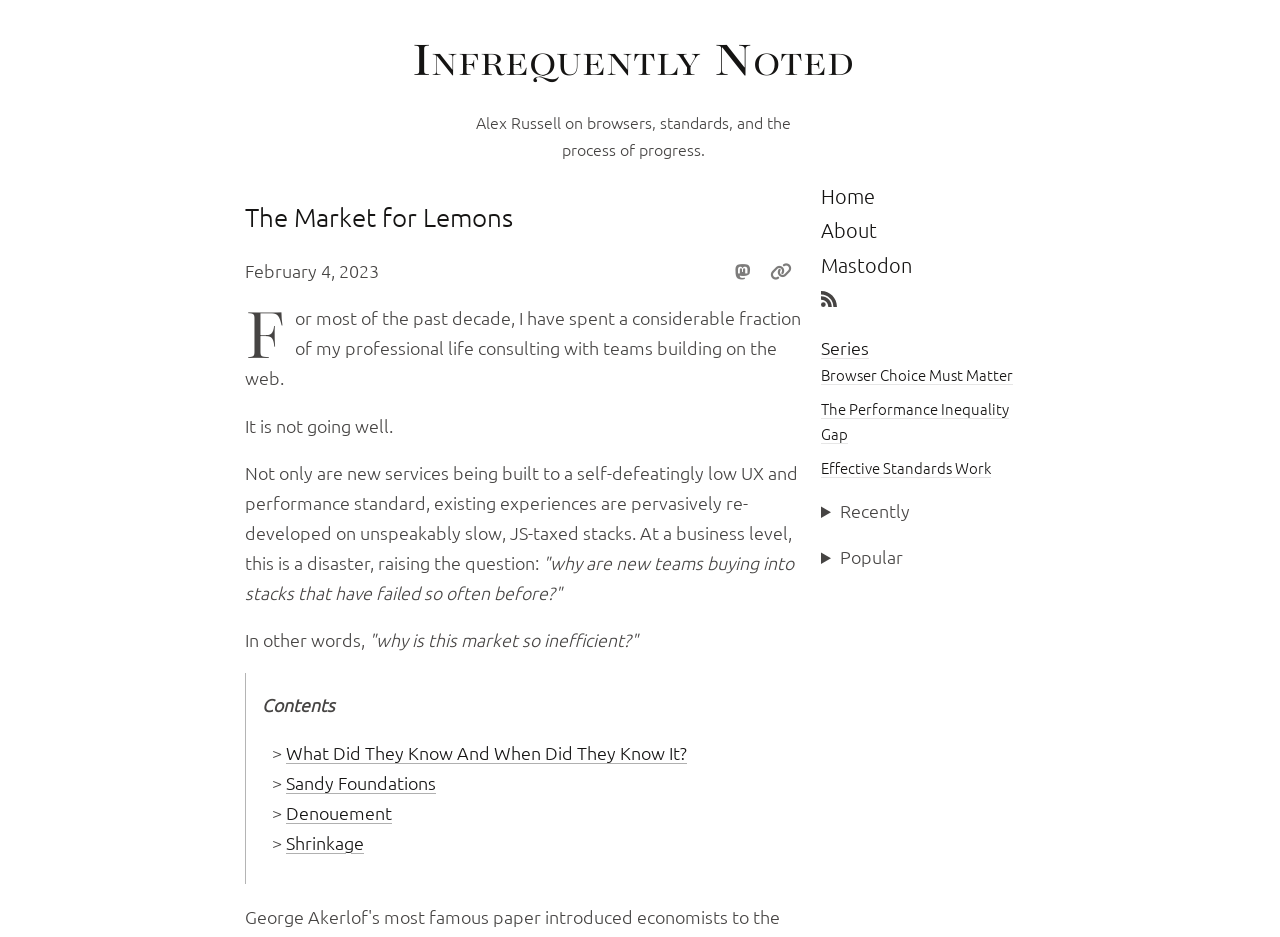Please provide a one-word or phrase answer to the question: 
What is the topic of the article 'The Market for Lemons'?

Web development